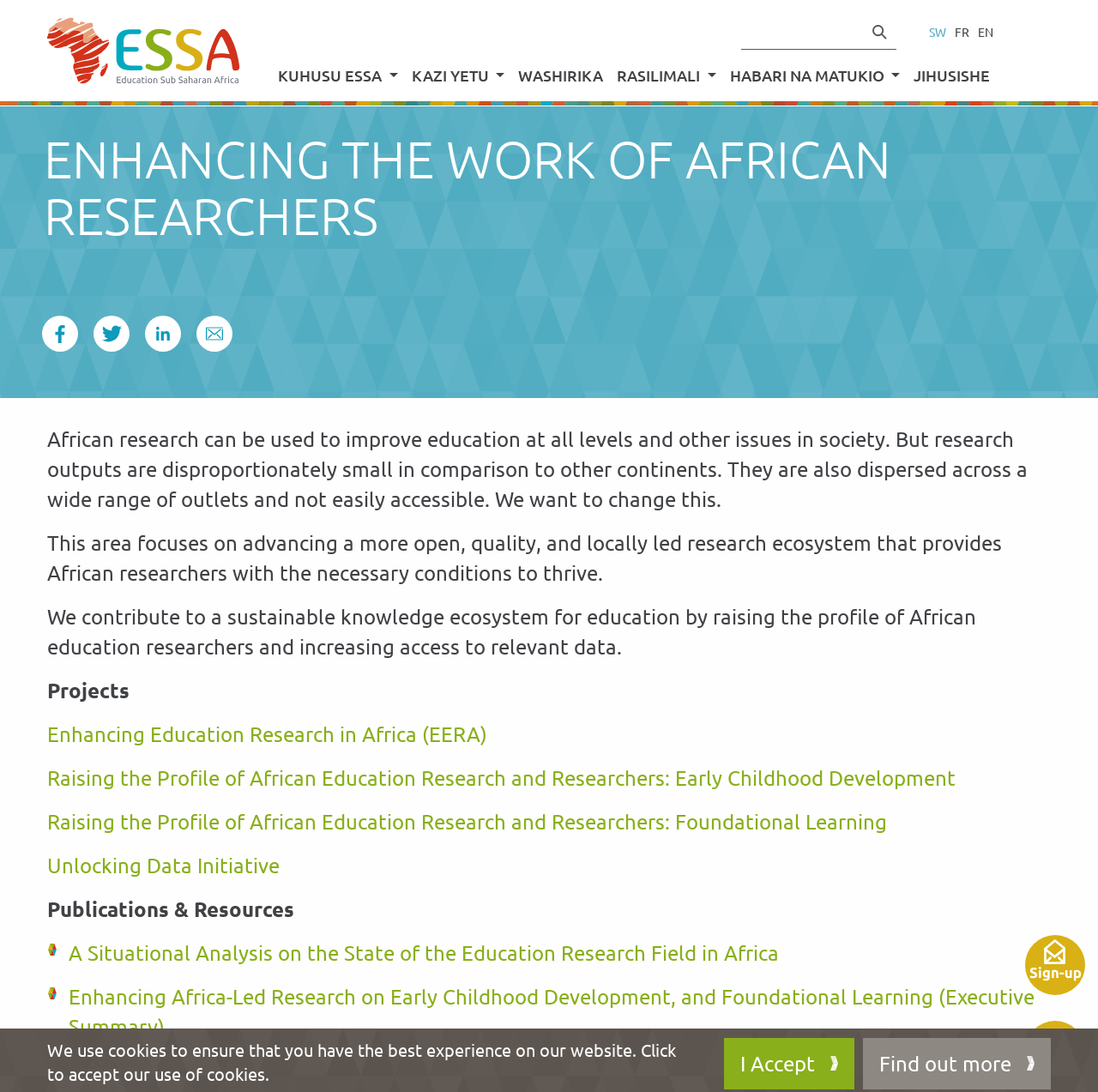Ascertain the bounding box coordinates for the UI element detailed here: "parent_node: SW FR EN". The coordinates should be provided as [left, top, right, bottom] with each value being a float between 0 and 1.

[0.043, 0.012, 0.219, 0.081]